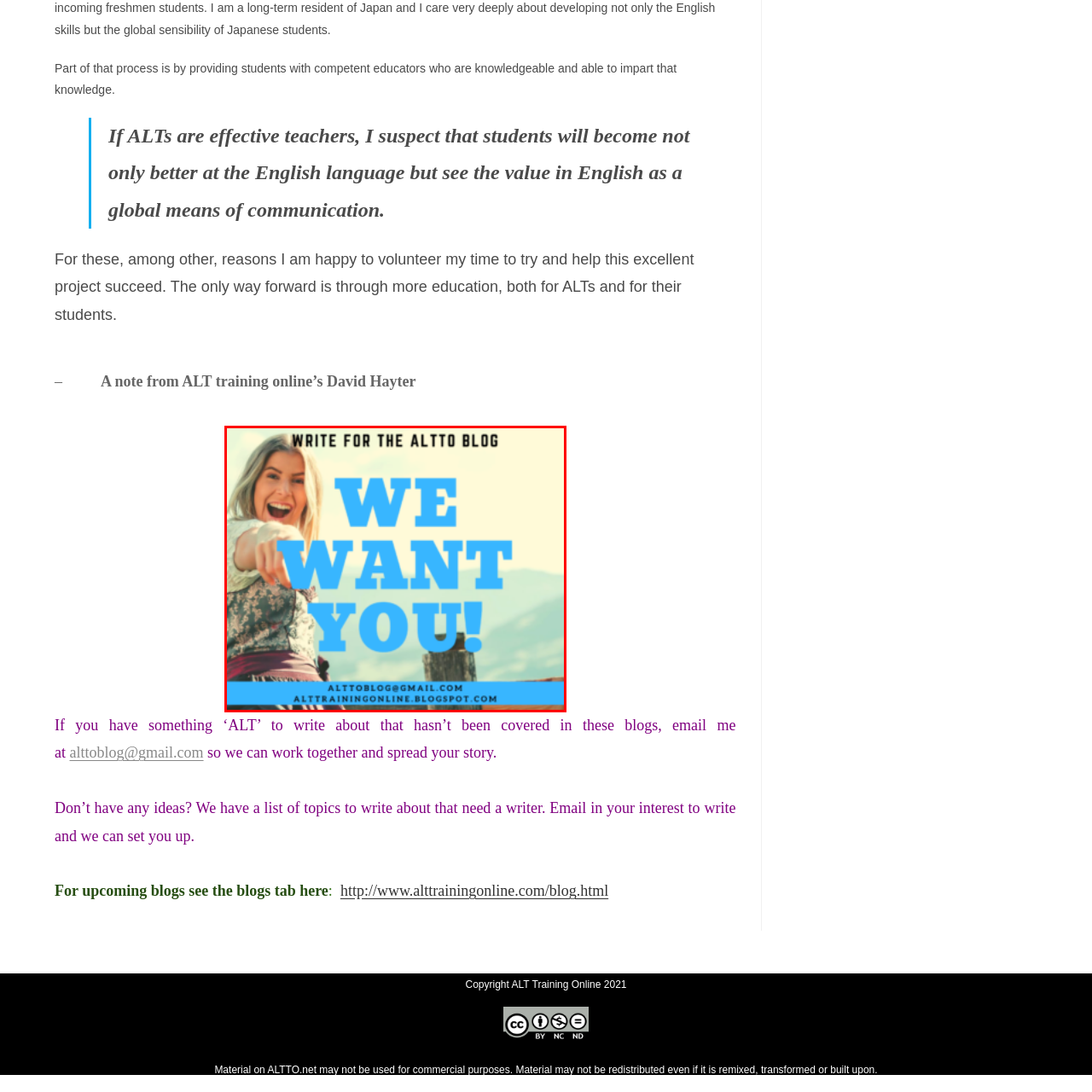What is the purpose of the call to action? Please look at the image within the red bounding box and provide a one-word or short-phrase answer based on what you see.

to write for the blog